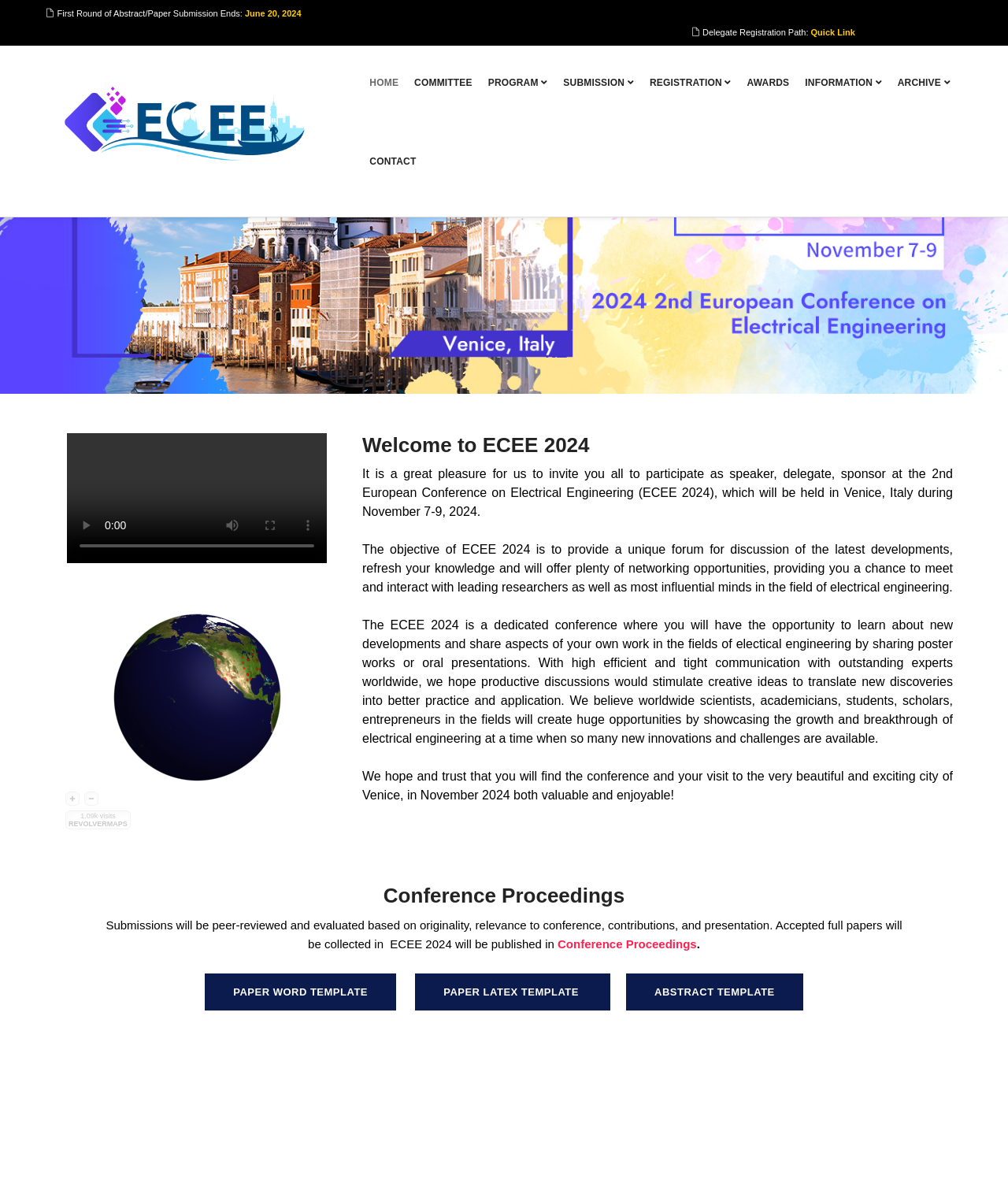Locate the bounding box coordinates of the region to be clicked to comply with the following instruction: "Click the 'HOME' link". The coordinates must be four float numbers between 0 and 1, in the form [left, top, right, bottom].

[0.308, 0.023, 0.336, 0.089]